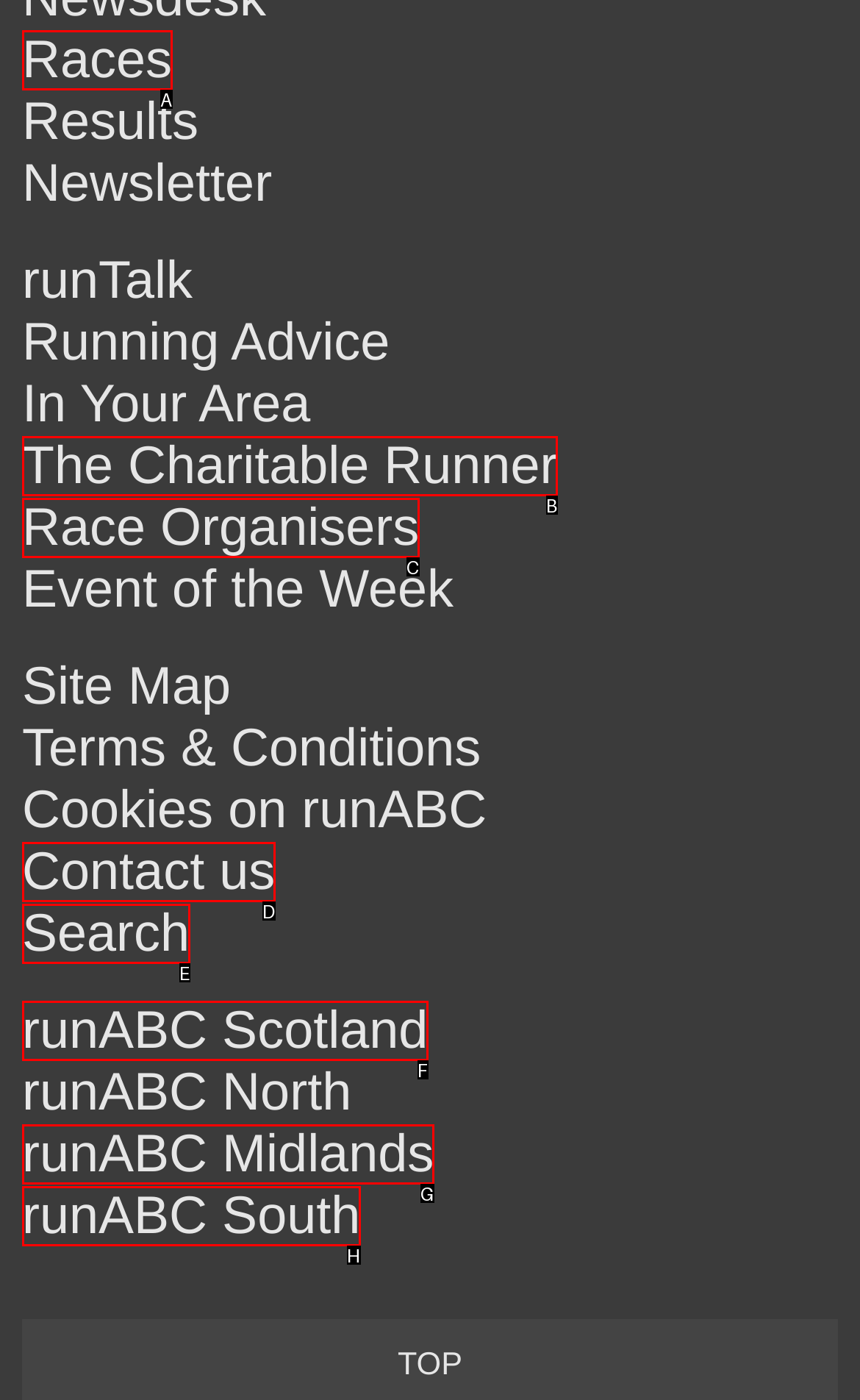Find the option that fits the given description: Search
Answer with the letter representing the correct choice directly.

E